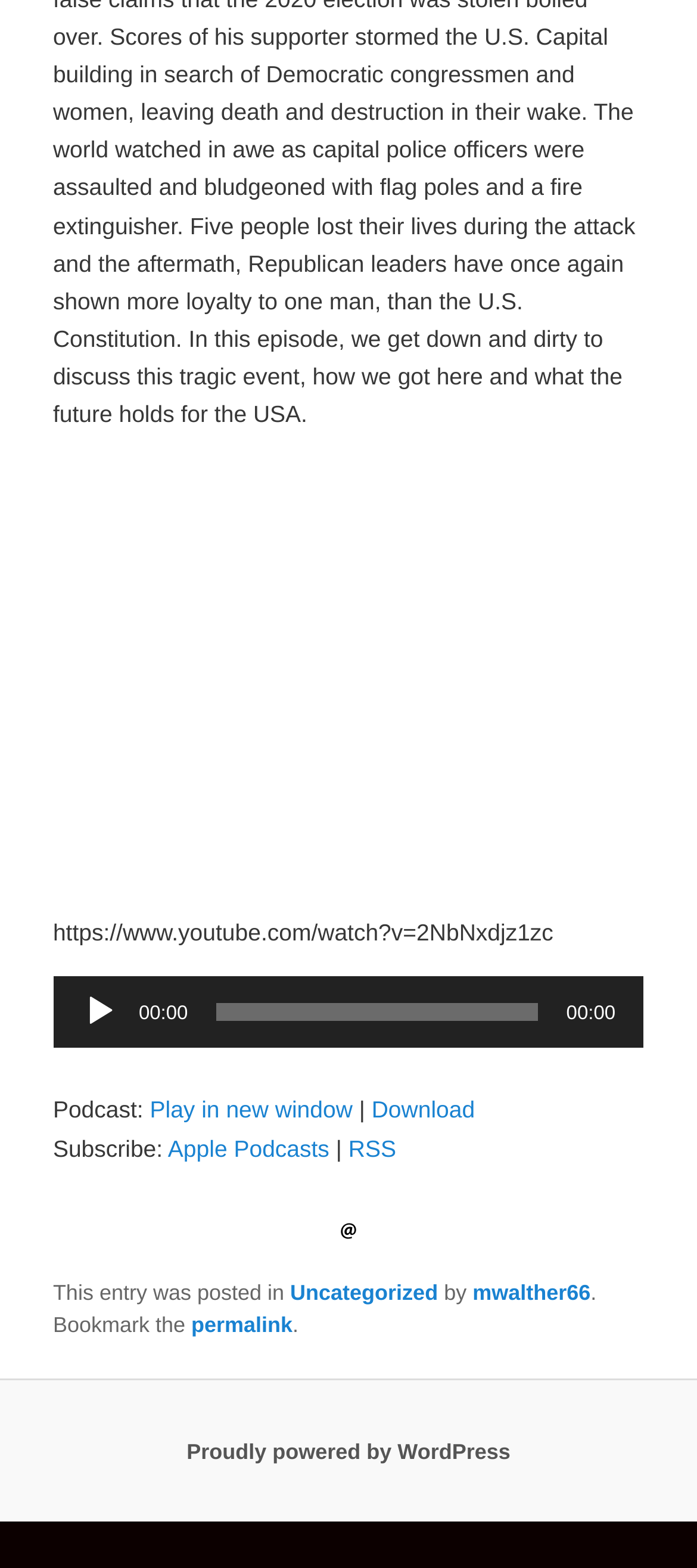Given the description "Apple Podcasts", provide the bounding box coordinates of the corresponding UI element.

[0.241, 0.724, 0.473, 0.741]